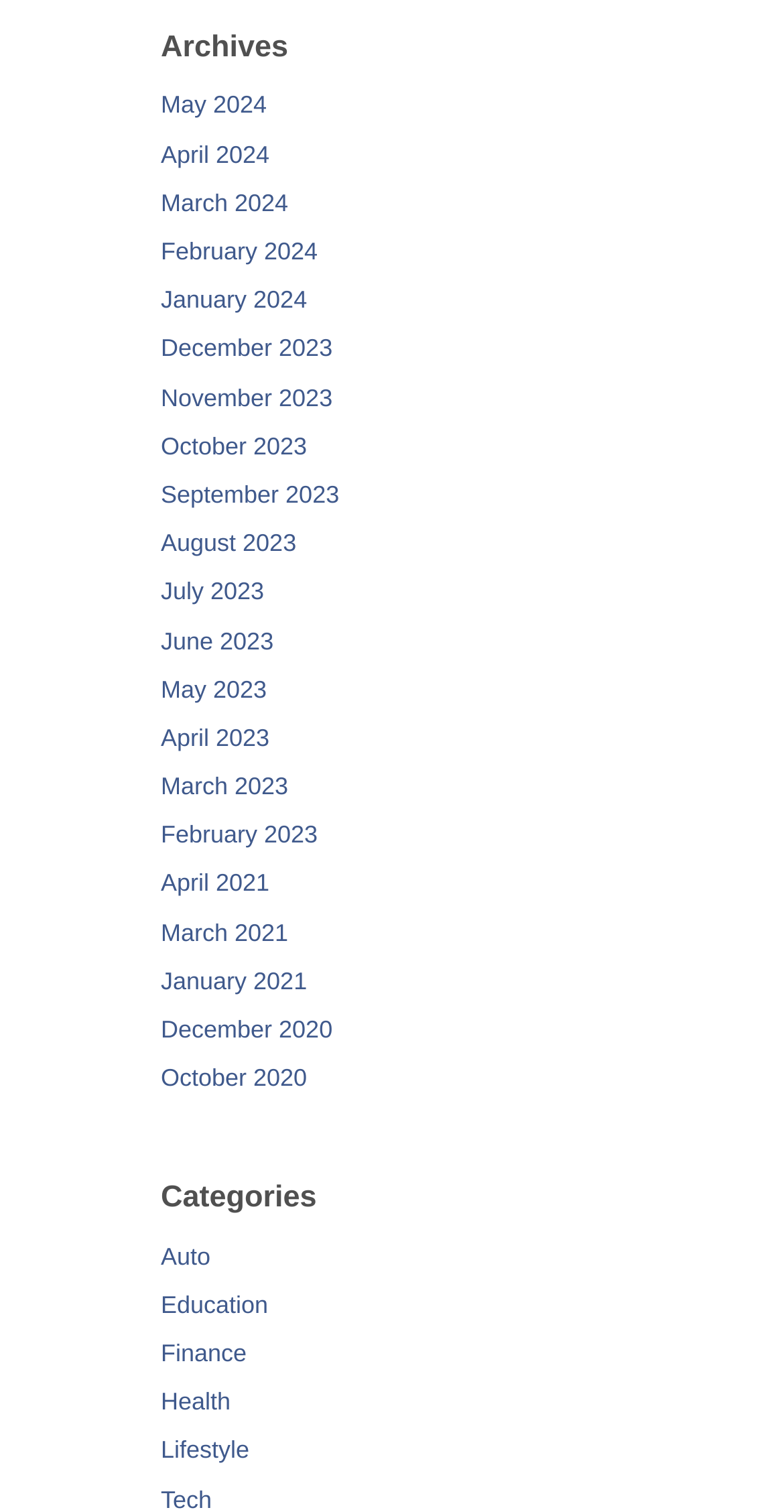Find the bounding box coordinates of the clickable area required to complete the following action: "go to May 2024".

[0.205, 0.06, 0.34, 0.079]